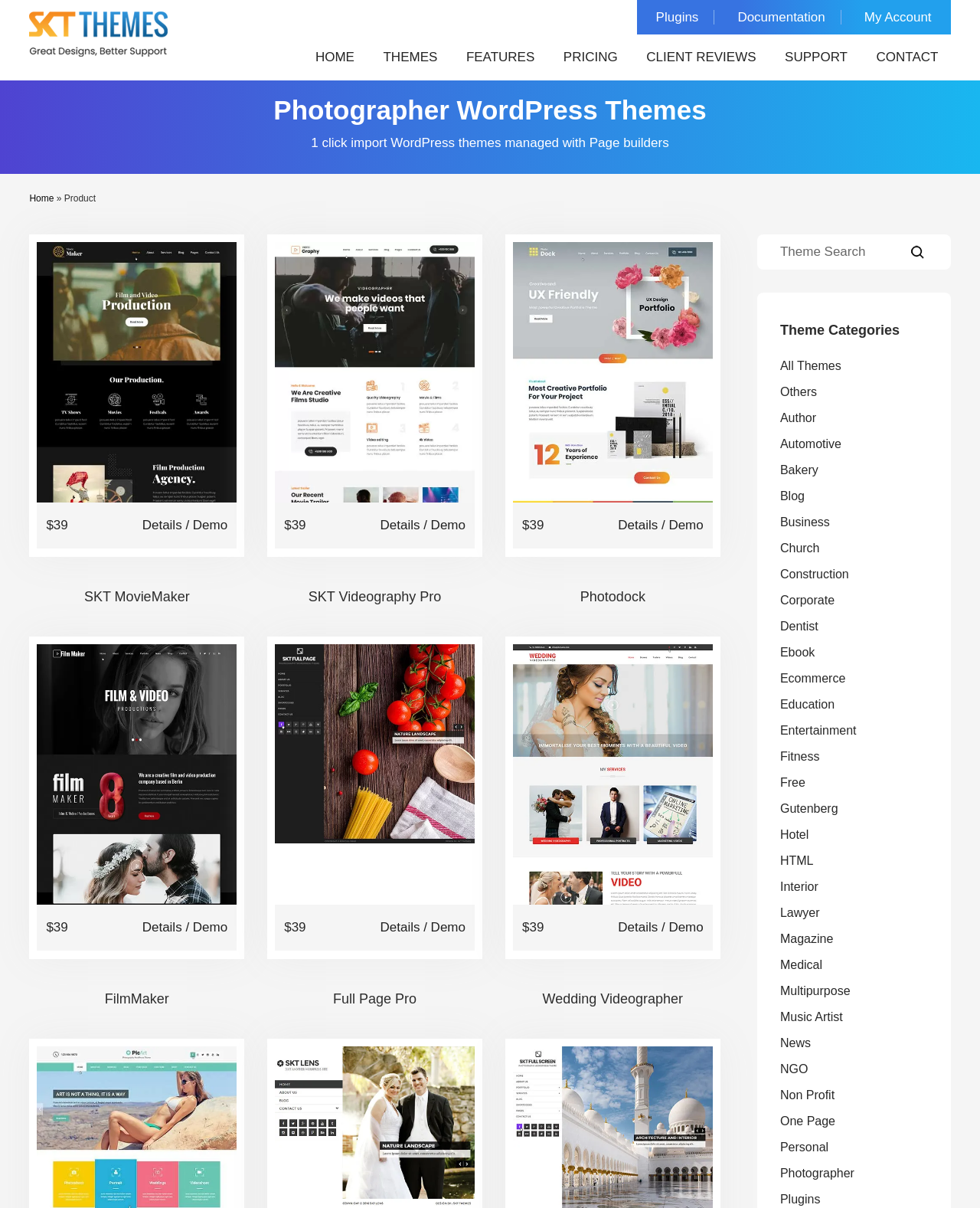What is the price of each theme? From the image, respond with a single word or brief phrase.

$39